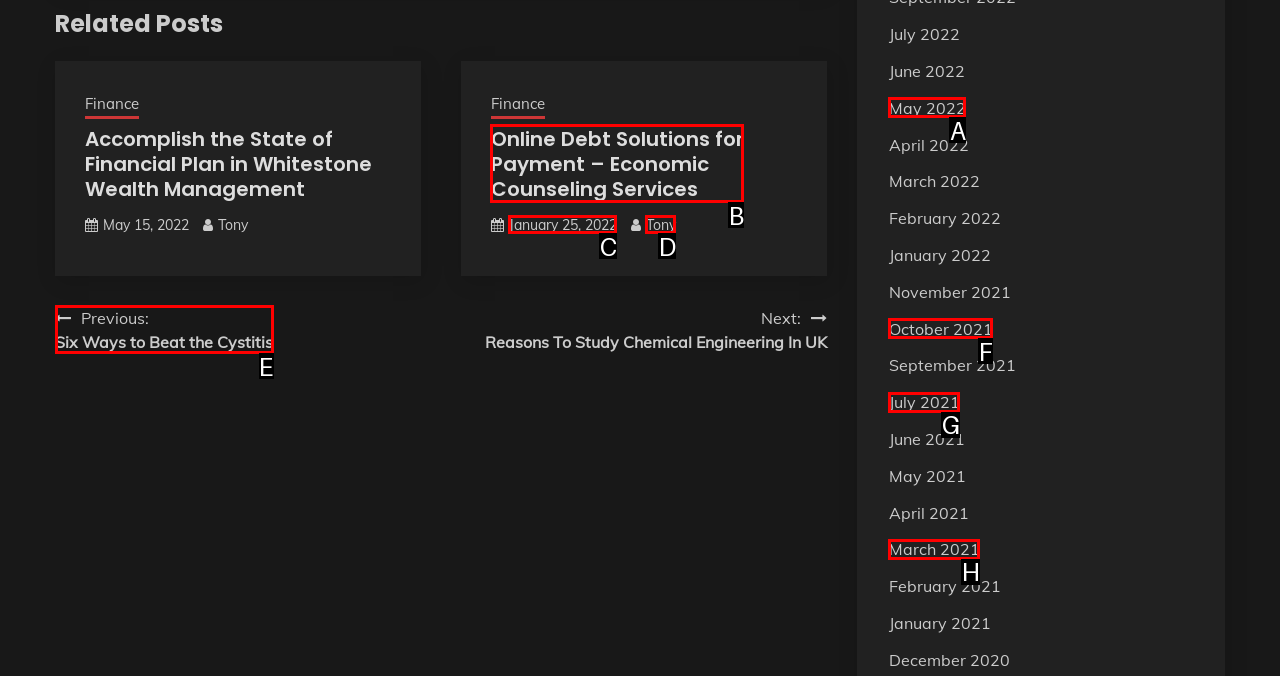Determine which option fits the following description: Tony
Answer with the corresponding option's letter directly.

D